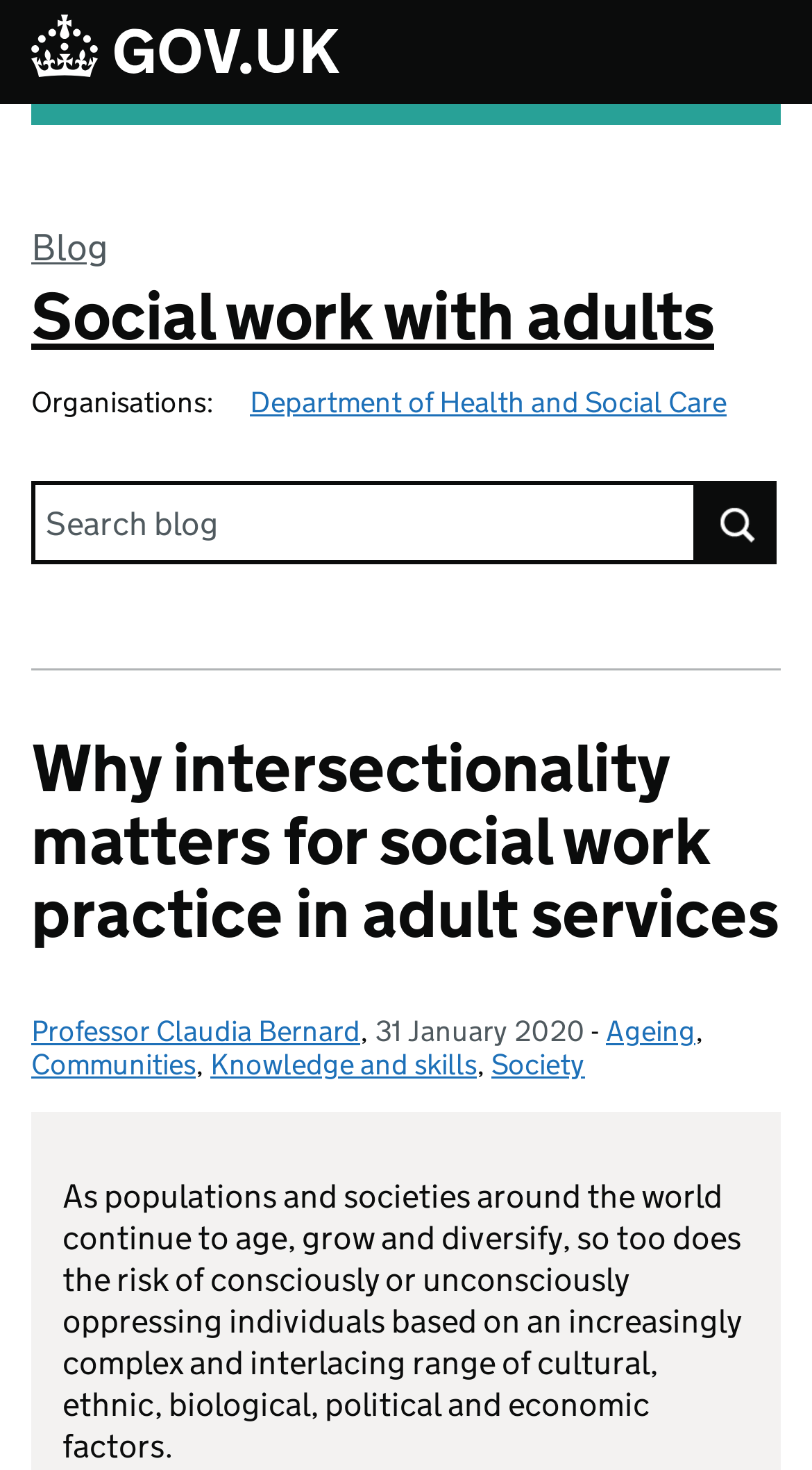Respond to the question below with a single word or phrase: What is the date of the article?

31 January 2020